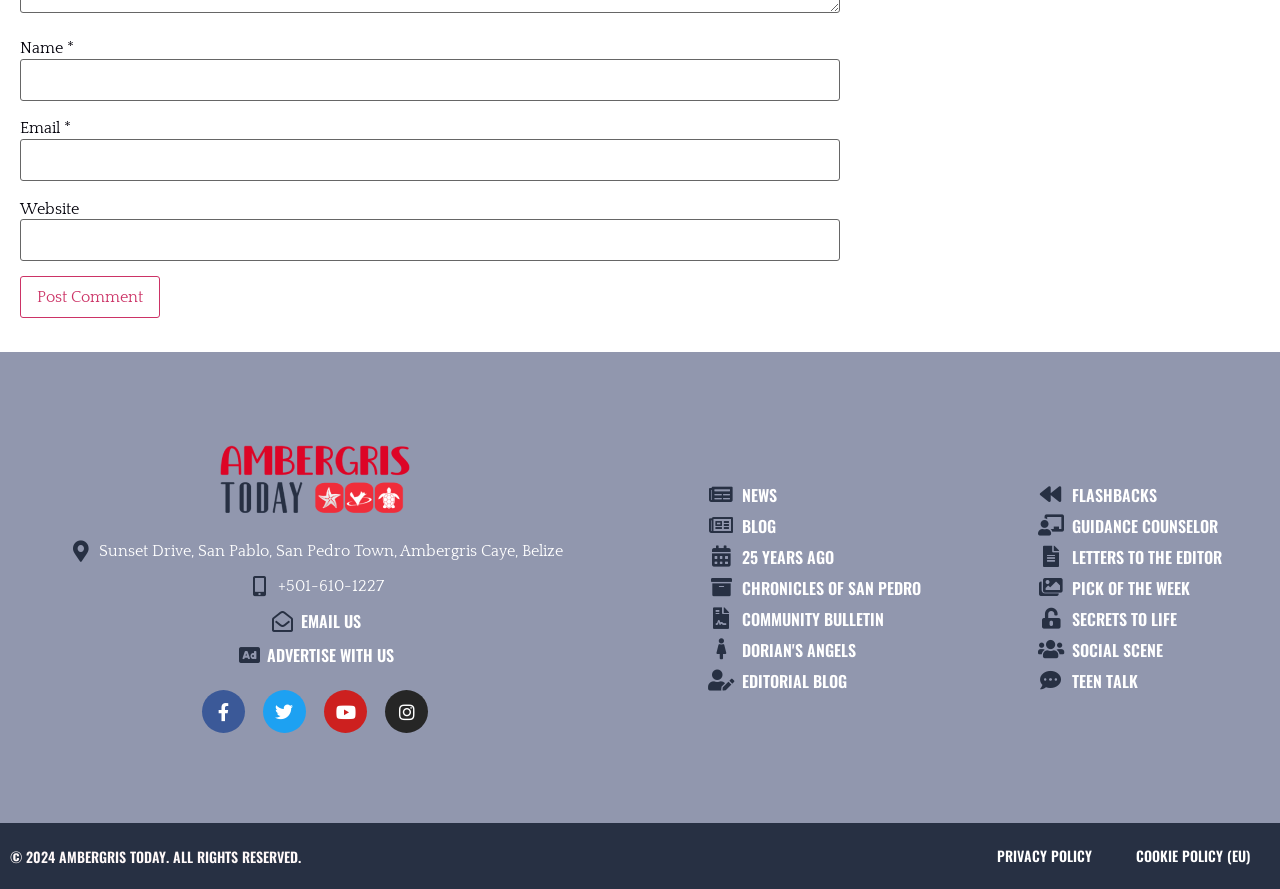Select the bounding box coordinates of the element I need to click to carry out the following instruction: "Read the news".

[0.553, 0.543, 0.72, 0.57]